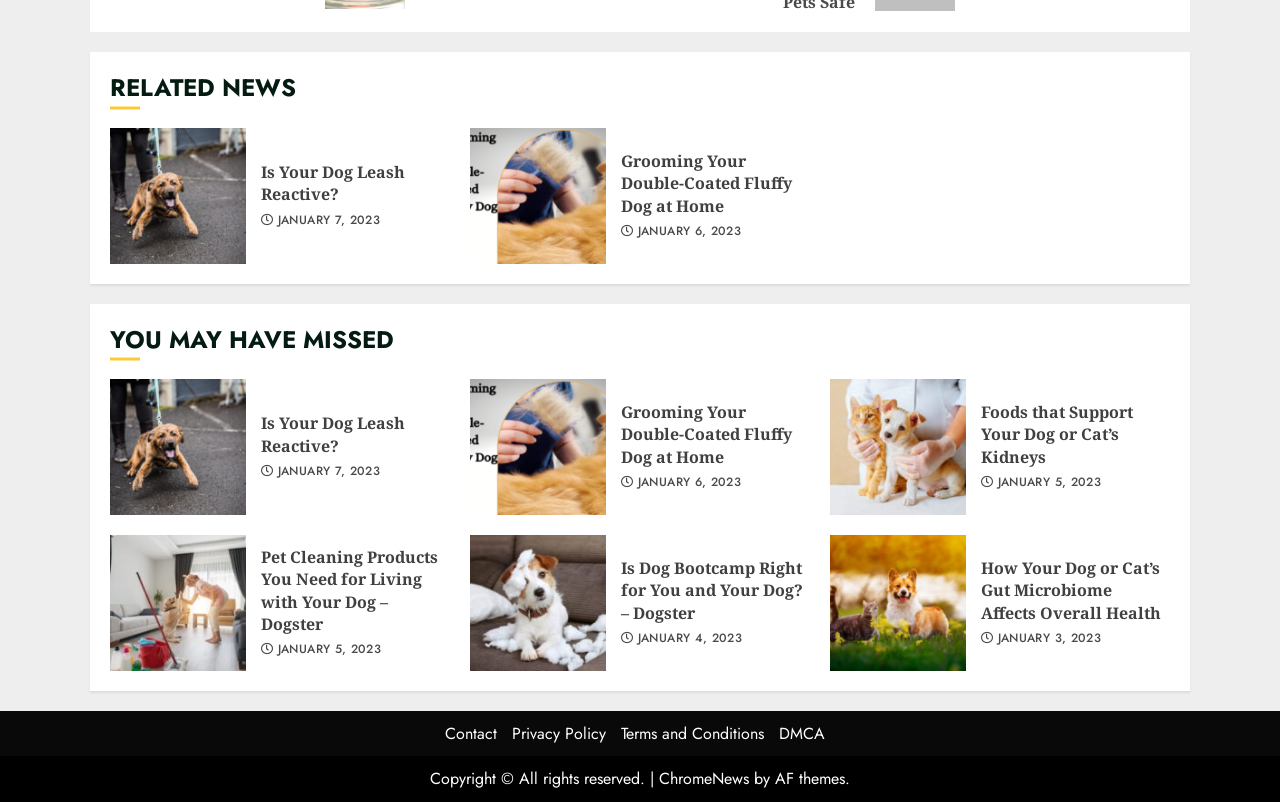What is the date of the news article 'Foods that Support Your Dog or Cat’s Kidneys'?
Refer to the image and offer an in-depth and detailed answer to the question.

The news article 'Foods that Support Your Dog or Cat’s Kidneys' has a date listed below it, which is JANUARY 5, 2023.